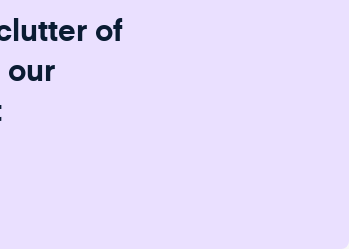Offer a thorough description of the image.

The image features a promotional graphic for a newsletter designed to help streamline and clarify product management content. It prominently displays the heading, "Cut through the clutter of PM Content with our bi-weekly digest," suggesting that subscribers can expect curated insights and valuable information delivered regularly. This service aims to assist product managers in effectively navigating and prioritizing key strategies and updates within their field. The overall design is likely visually appealing, enhancing the call-to-action for readers to engage with the newsletter content and subscribe for ongoing updates.